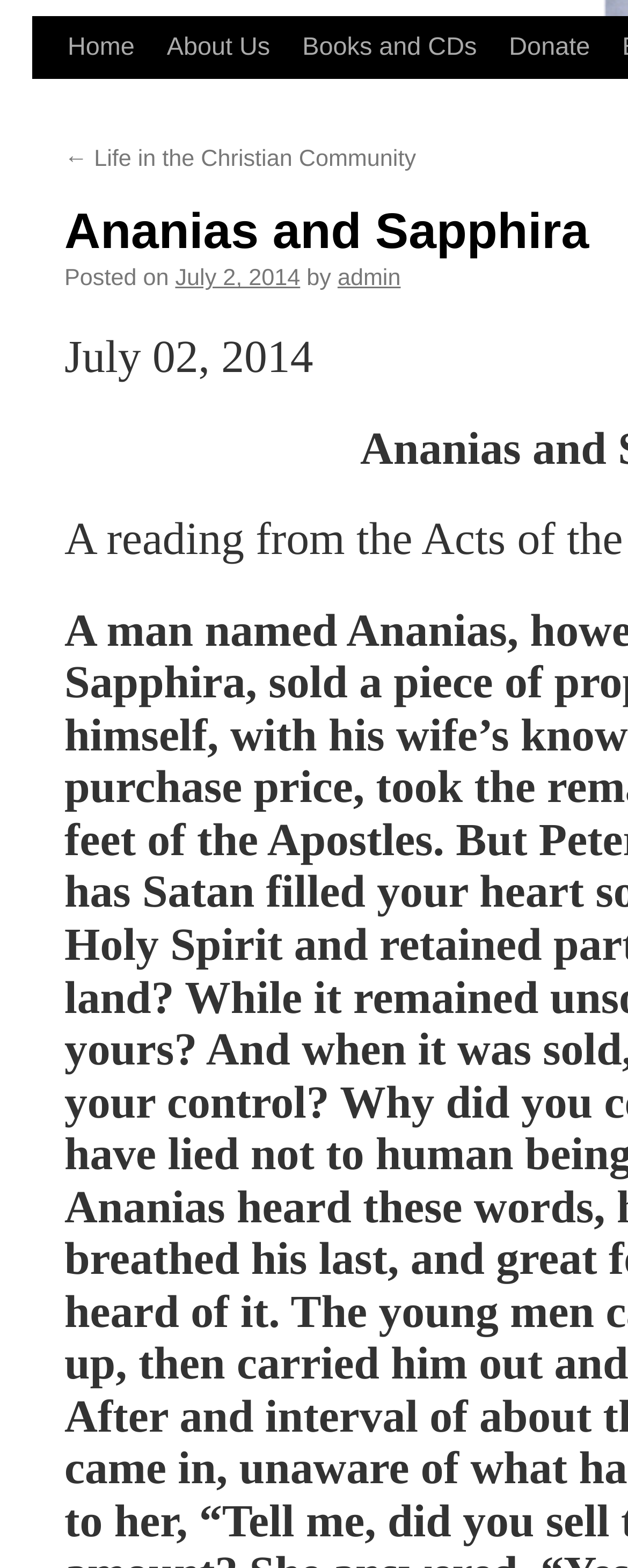Given the description "admin", determine the bounding box of the corresponding UI element.

[0.537, 0.209, 0.638, 0.225]